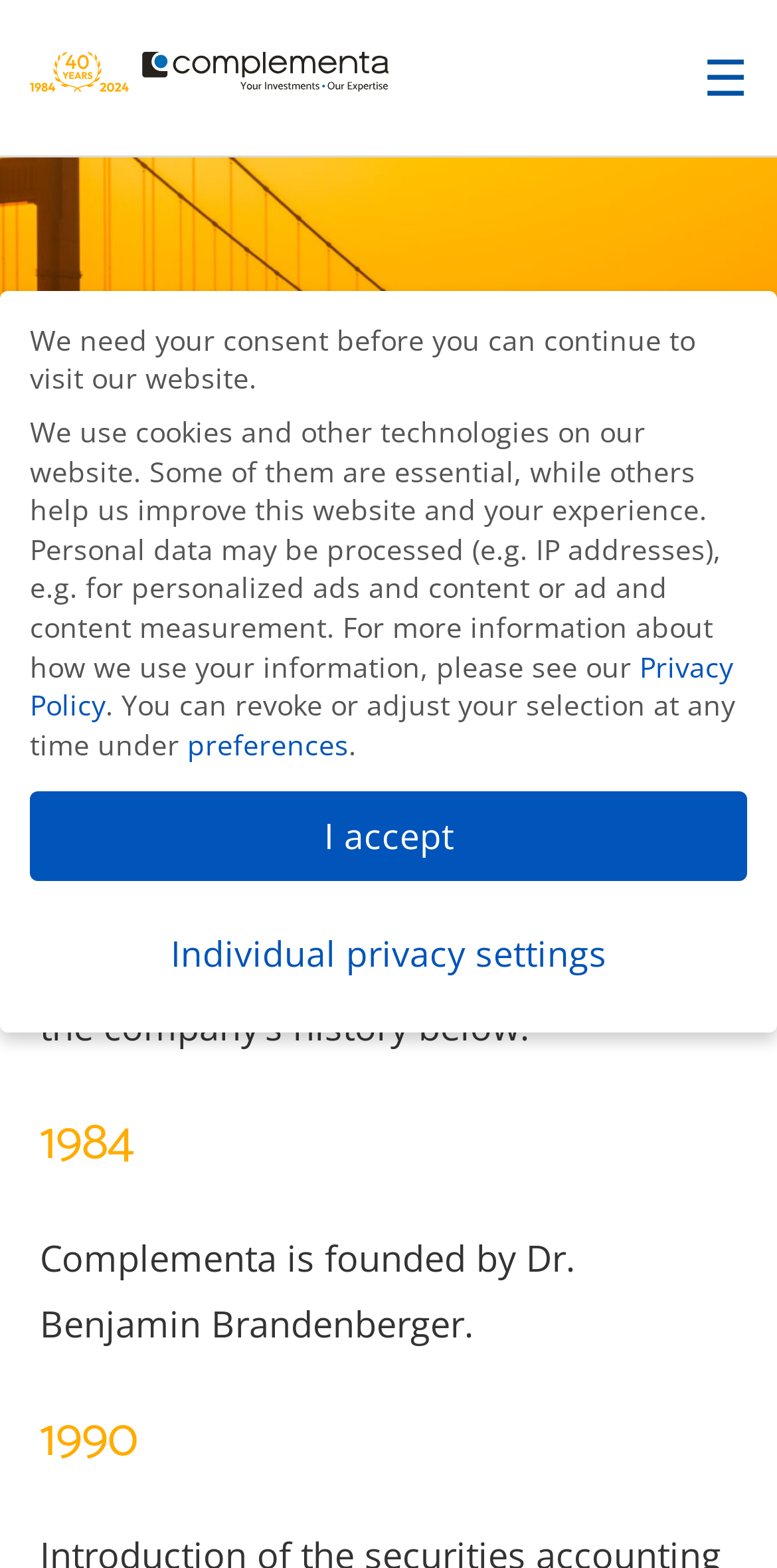Using the webpage screenshot and the element description preferences, determine the bounding box coordinates. Specify the coordinates in the format (top-left x, top-left y, bottom-right x, bottom-right y) with values ranging from 0 to 1.

[0.241, 0.462, 0.449, 0.487]